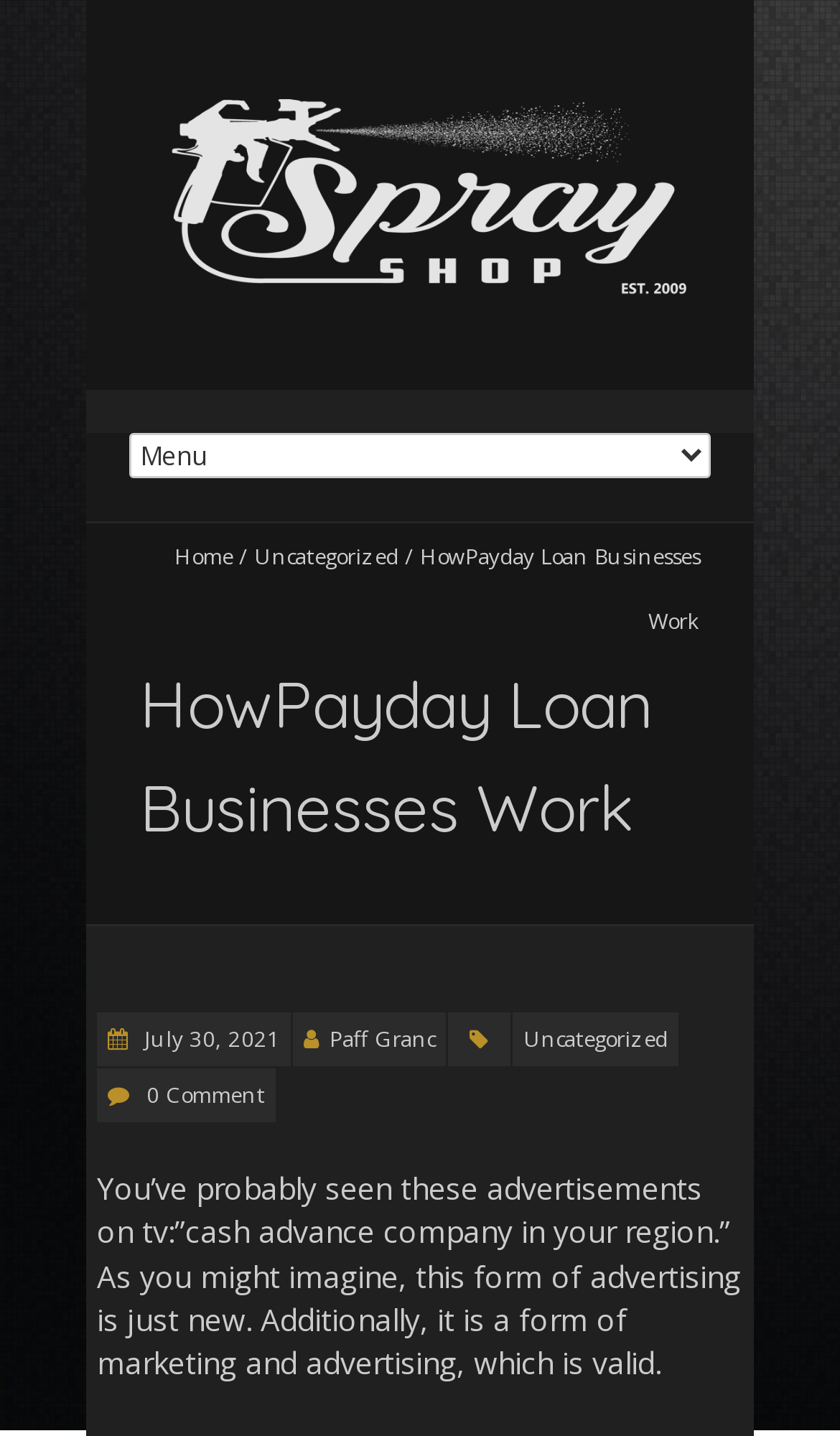What is the logo of the website? Please answer the question using a single word or phrase based on the image.

SPRAY SHOP USA